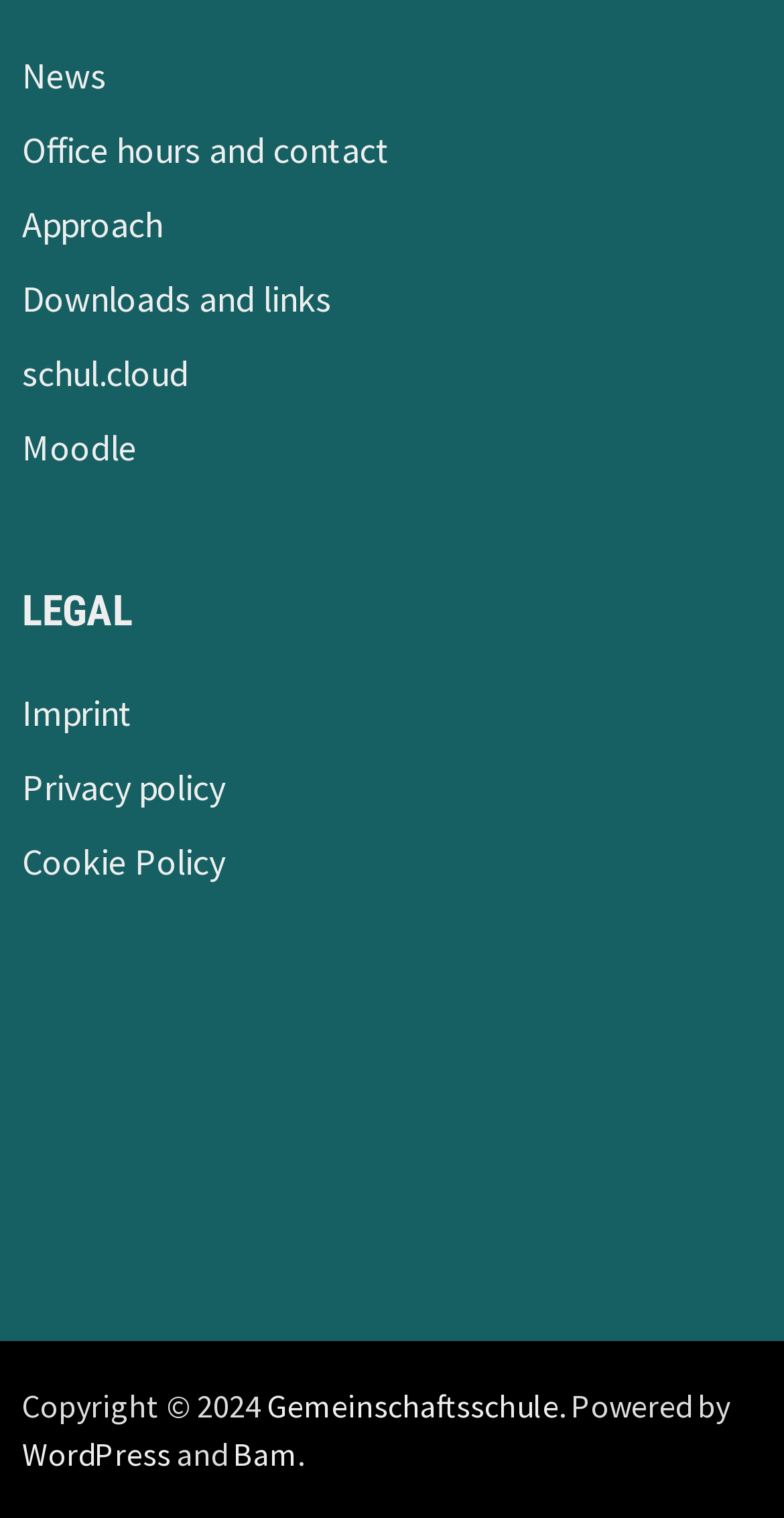What is the first link on the webpage?
Give a comprehensive and detailed explanation for the question.

The first link on the webpage is 'News' which is located at the top left corner of the webpage with a bounding box coordinate of [0.029, 0.034, 0.136, 0.065].